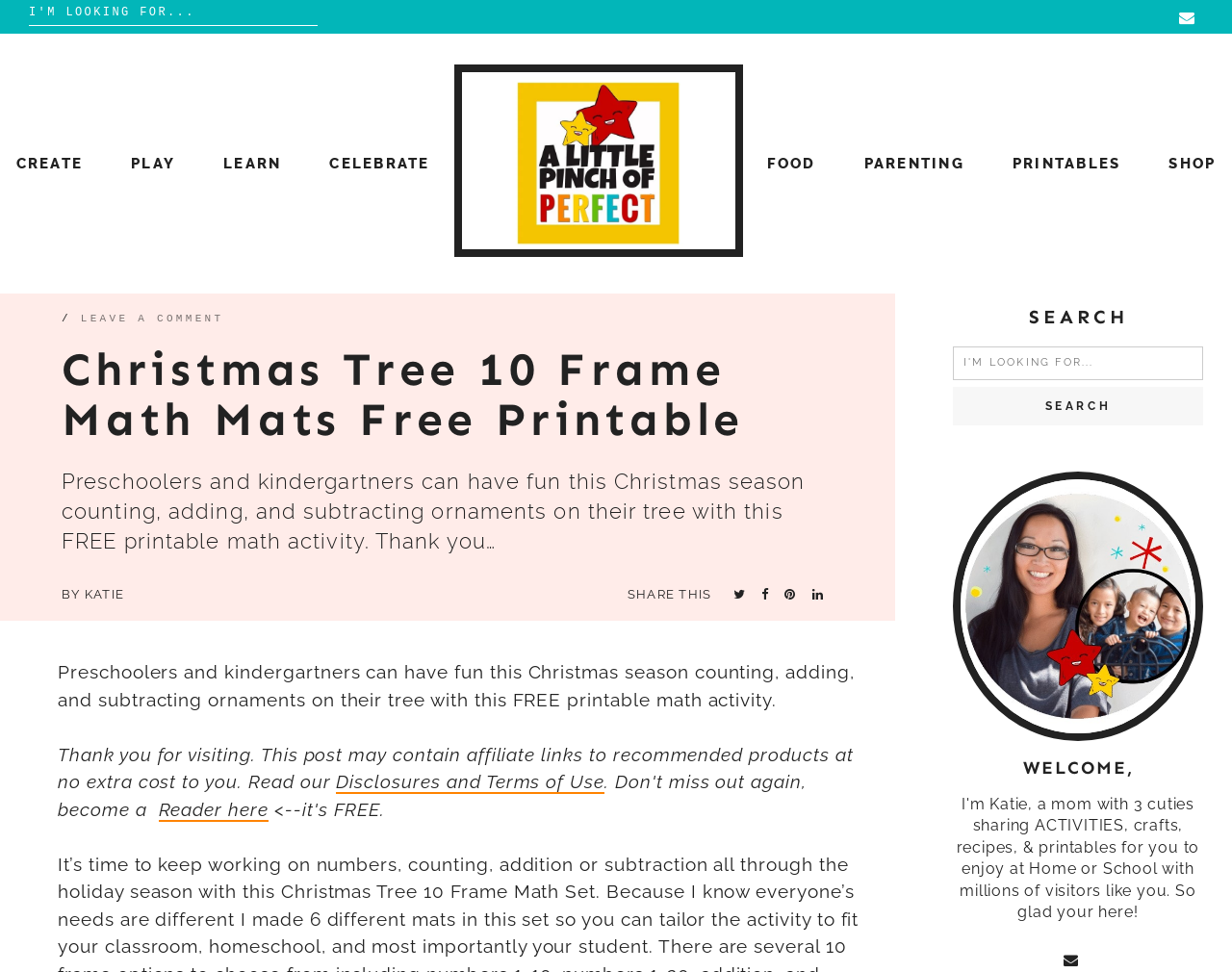Give a detailed account of the webpage.

This webpage is about a free printable math activity for preschoolers and kindergartners to enjoy during the Christmas season. The page has a search bar at the top left corner, accompanied by a "Search for:" label. There is also an email icon at the top right corner.

Below the search bar, there are five main navigation links: "CREATE", "PLAY", "LEARN", "CELEBRATE", and a logo link. These links are followed by additional links to different categories, including "FOOD", "PARENTING", "PRINTABLES", and "SHOP".

The main content of the page is a heading that reads "Christmas Tree 10 Frame Math Mats Free Printable", followed by a brief description of the activity. This description is repeated further down the page.

There are several social media links and a "SHARE THIS" button on the right side of the page. Below these links, there is a section with a "BY" label, followed by a link to the author, "KATIE".

At the bottom of the page, there is a disclaimer section with a link to "Disclosures and Terms of Use" and another link to "Reader here". There is also a secondary search bar on the right side of the page, accompanied by a "Search for:" label and a "SEARCH" button.

The page has a total of 5 images, including a logo image and an image with the text "Welcome,". There are also several icons, including an email icon, social media icons, and a search icon.